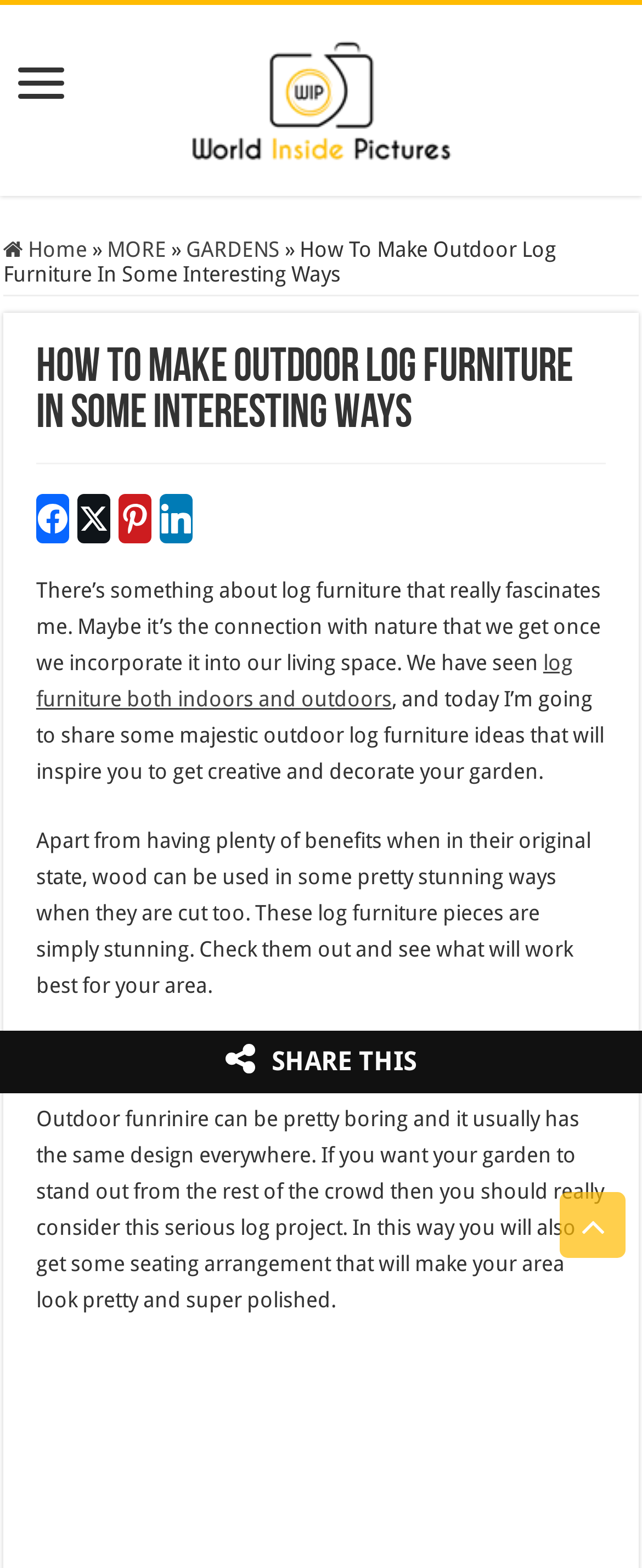Indicate the bounding box coordinates of the element that needs to be clicked to satisfy the following instruction: "Click on the 'World inside pictures' link". The coordinates should be four float numbers between 0 and 1, i.e., [left, top, right, bottom].

[0.295, 0.036, 0.705, 0.086]